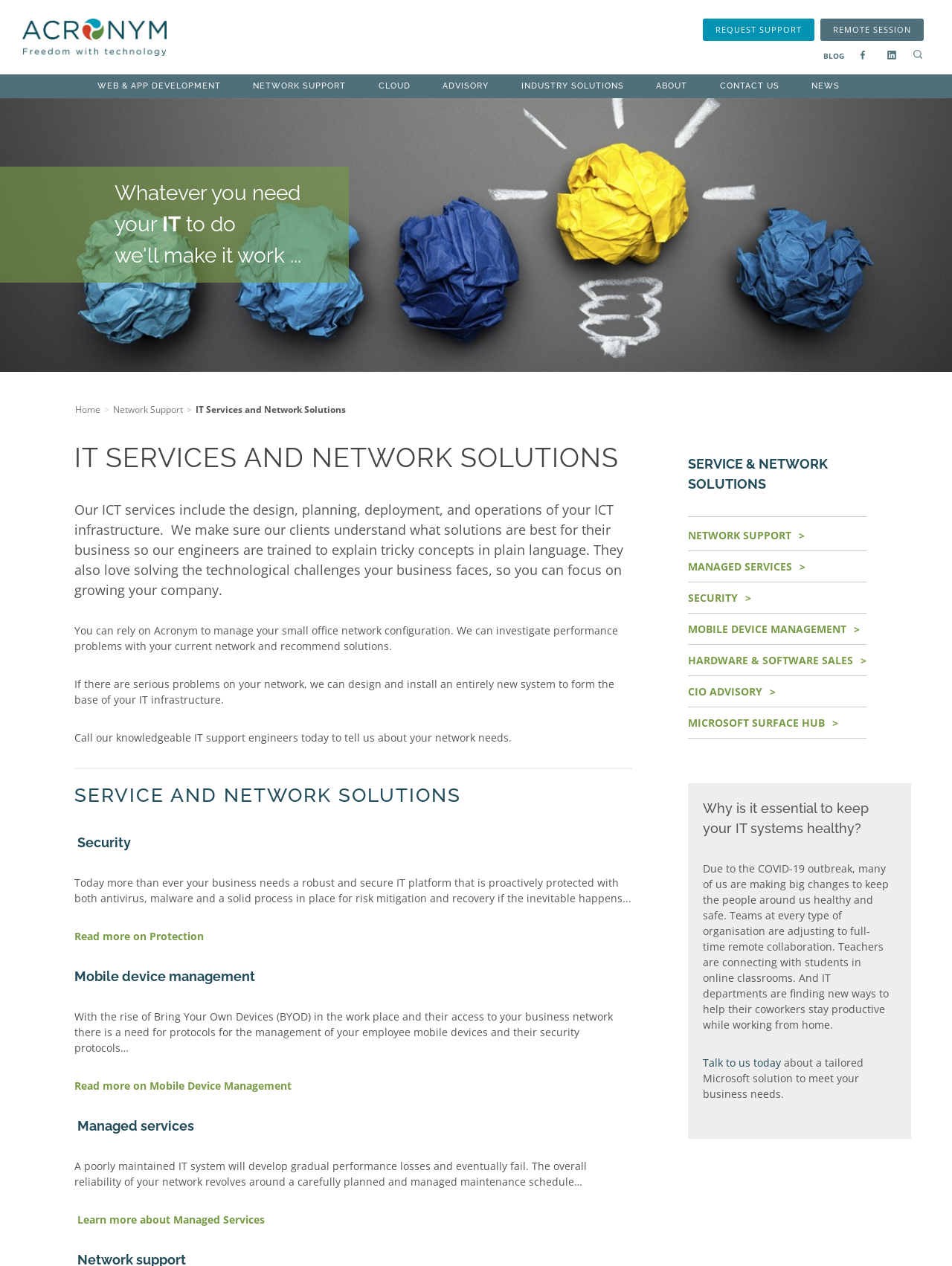What is the purpose of the company's ICT services?
Give a detailed response to the question by analyzing the screenshot.

The purpose of the company's ICT services is to help businesses, as stated in the description 'We make sure our clients understand what solutions are best for their business so our engineers are trained to explain tricky concepts in plain language.' This suggests that the company's ICT services are designed to support and benefit businesses.